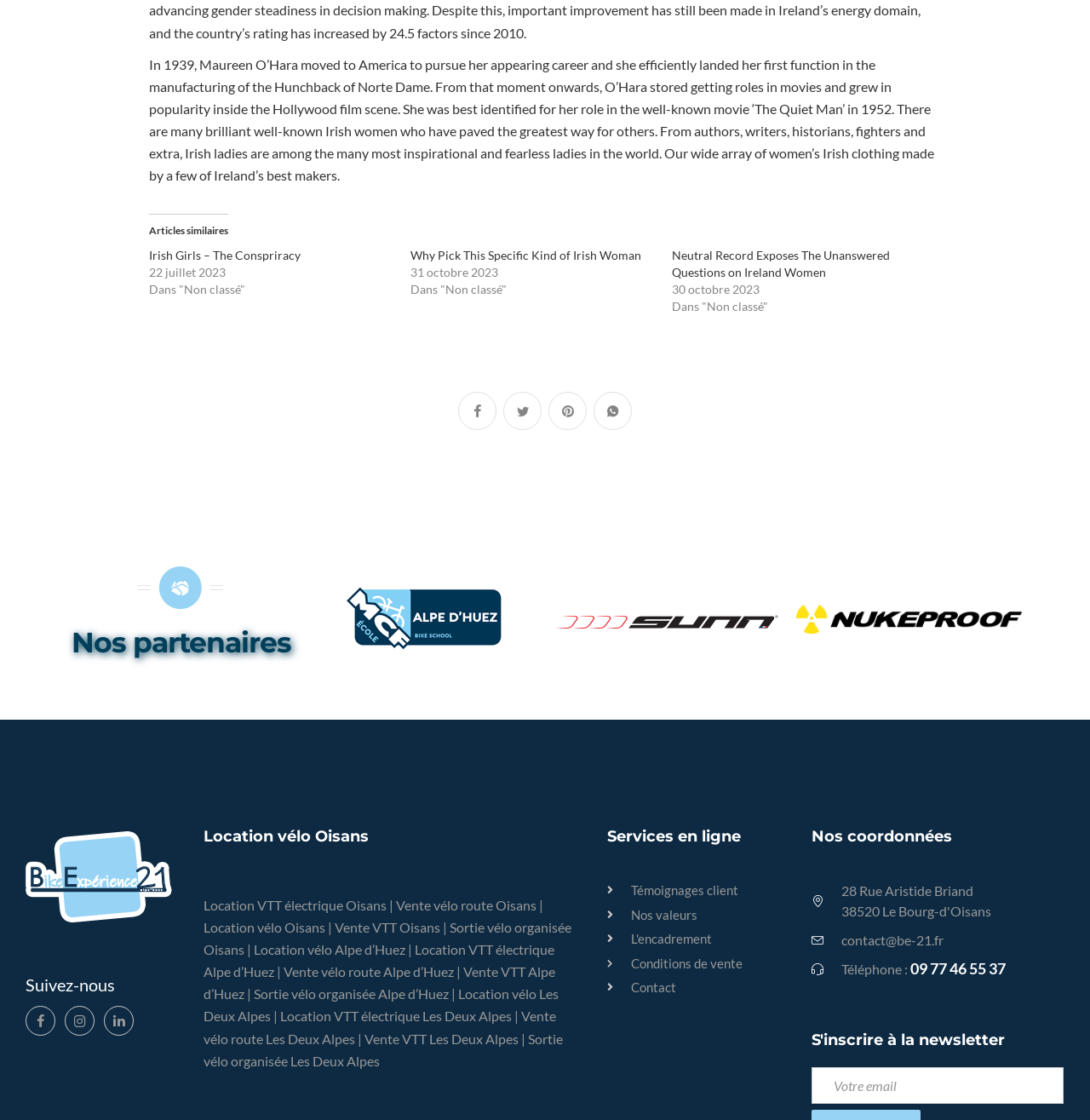Locate the bounding box coordinates of the UI element described by: "Contact". The bounding box coordinates should consist of four float numbers between 0 and 1, i.e., [left, top, right, bottom].

[0.557, 0.873, 0.721, 0.89]